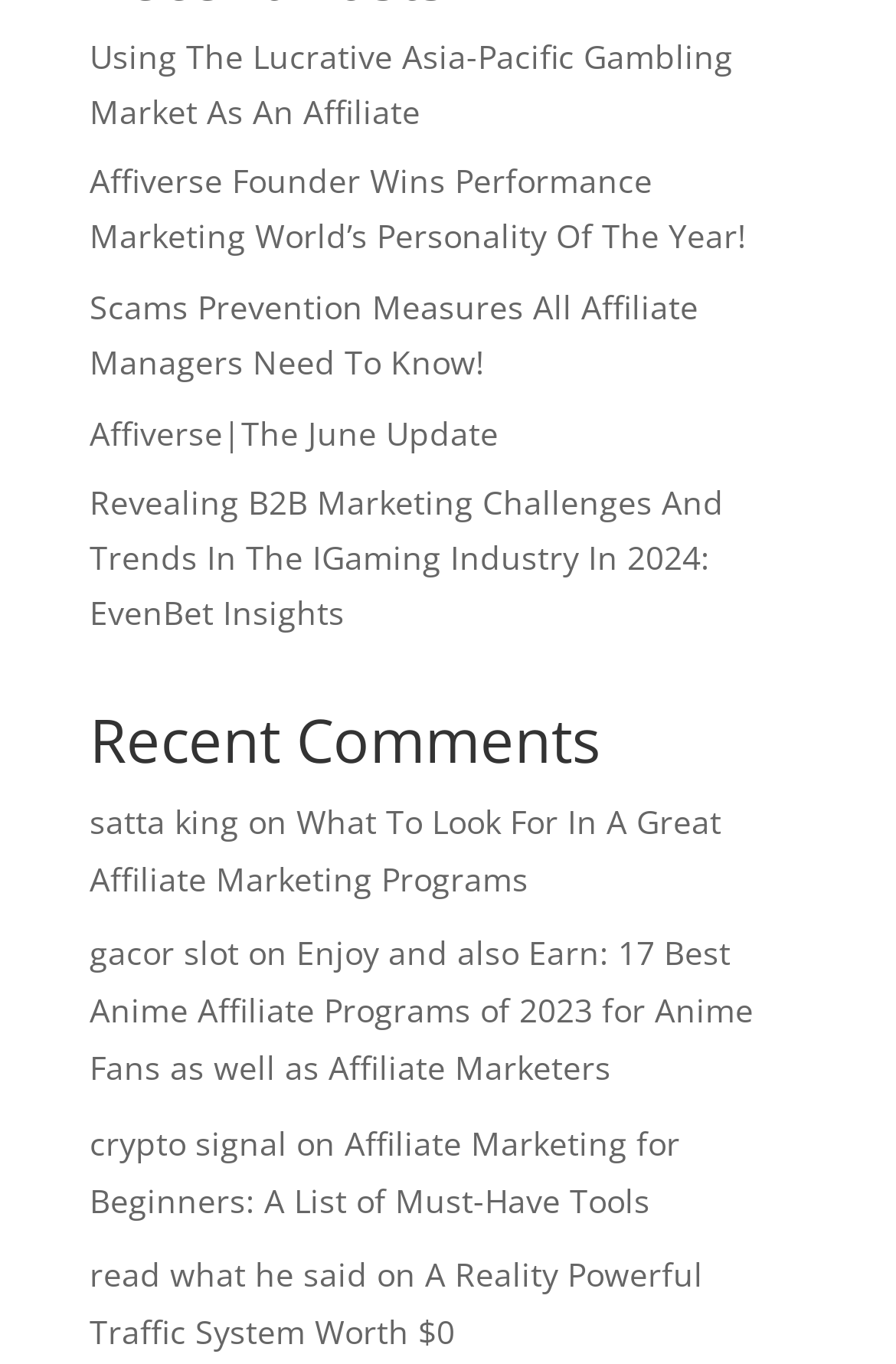Determine the bounding box coordinates of the element that should be clicked to execute the following command: "Check out the article about B2B marketing challenges in the iGaming industry".

[0.1, 0.353, 0.808, 0.465]